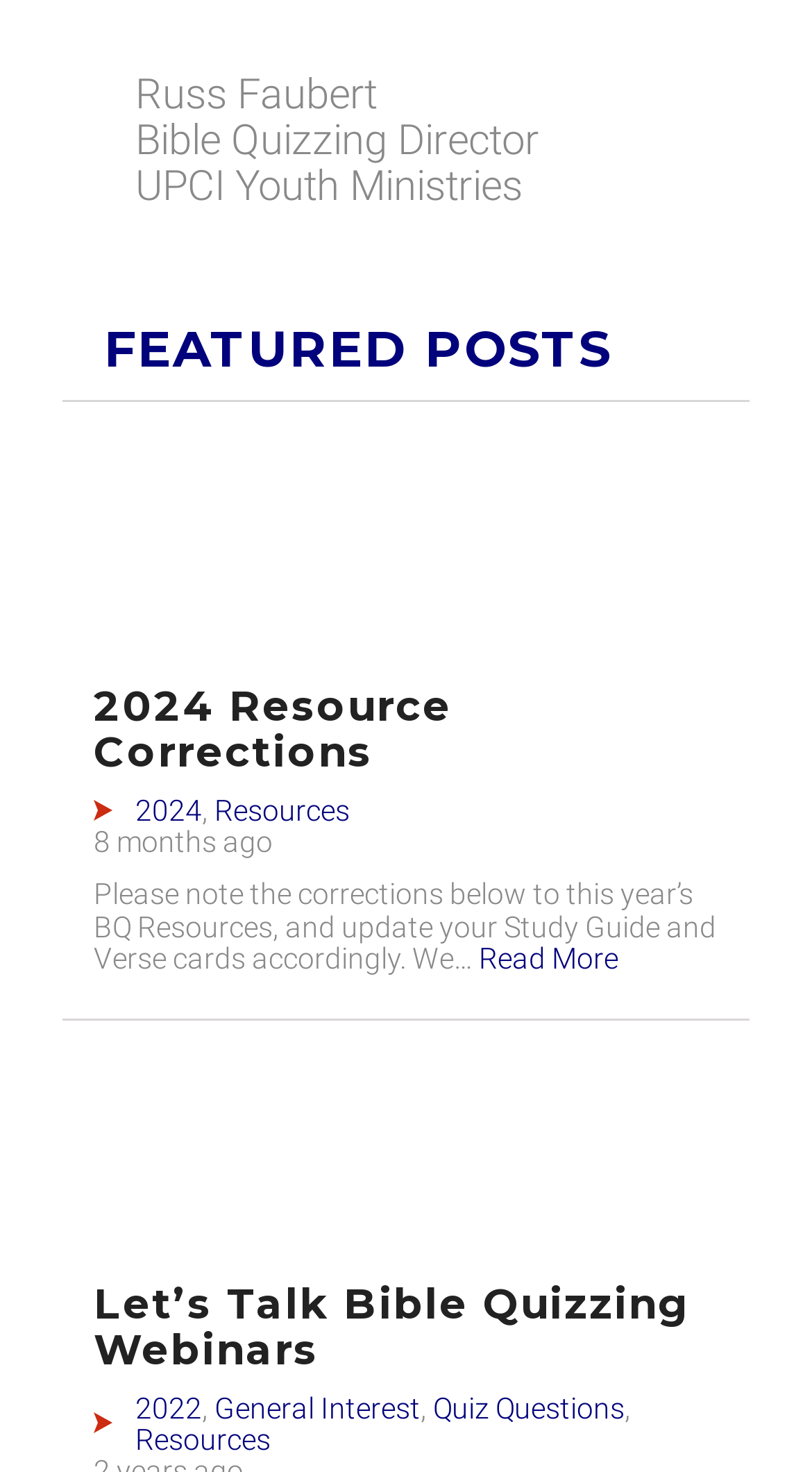Kindly determine the bounding box coordinates of the area that needs to be clicked to fulfill this instruction: "read 2024 resource corrections".

[0.59, 0.64, 0.762, 0.662]